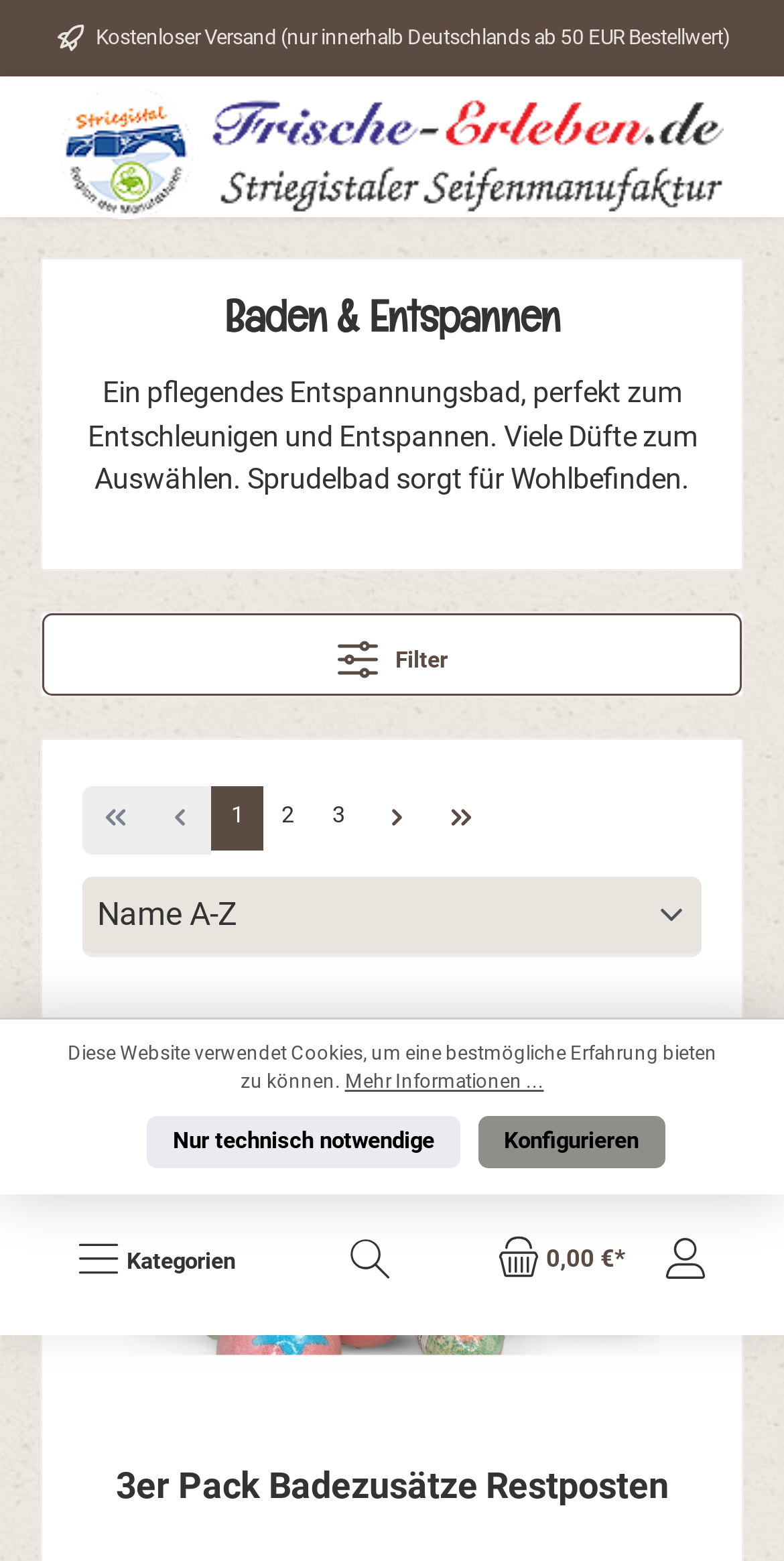Give a detailed overview of the webpage's appearance and contents.

The webpage is about a relaxing bath experience, with a focus on unwinding and relaxation. At the top left, there is a small image, and next to it, a text stating "Kostenloser Versand (nur innerhalb Deutschlands ab 50 EUR Bestellwert)" or "Free shipping (only within Germany for orders over 50 EUR)". Below this, there is a link to the homepage, accompanied by an image.

On the top right, there are three buttons: "Menü" (Menu), "Suchen" (Search), and "Mein Konto" (My Account), each with an accompanying image. Next to these buttons, there is a link to the shopping cart, which displays the total cost of 0.00 EUR, along with an image.

The main content of the page is divided into two sections. The first section has a heading "Baden & Entspannen" (Bathing & Relaxation) and a descriptive text that reads "Ein pflegendes Entspannungsbad, perfekt zum Entschleunigen und Entspannen. Viele Düfte zum Auswählen. Sprudelbad sorgt für Wohlbefinden." or "A nourishing relaxation bath, perfect for slowing down and relaxing. Many fragrances to choose from. The whirlpool bath ensures well-being."

Below this, there is a menu button with a dropdown option labeled "Filter". Further down, there is a pagination navigation with several images and a text "2", indicating that the user is on the second page.

The second section of the main content displays a list of products, with each item having an image, a link, and a descriptive text. There is also a combobox labeled "Sortierung" (Sorting) that allows users to sort the products.

At the bottom of the page, there is a notice about the website using cookies to provide the best experience, along with a link to "Mehr Informationen..." (More Information). Below this, there are two buttons: "Nur technisch notwendige" (Only technically necessary) and "Konfigurieren" (Configure).